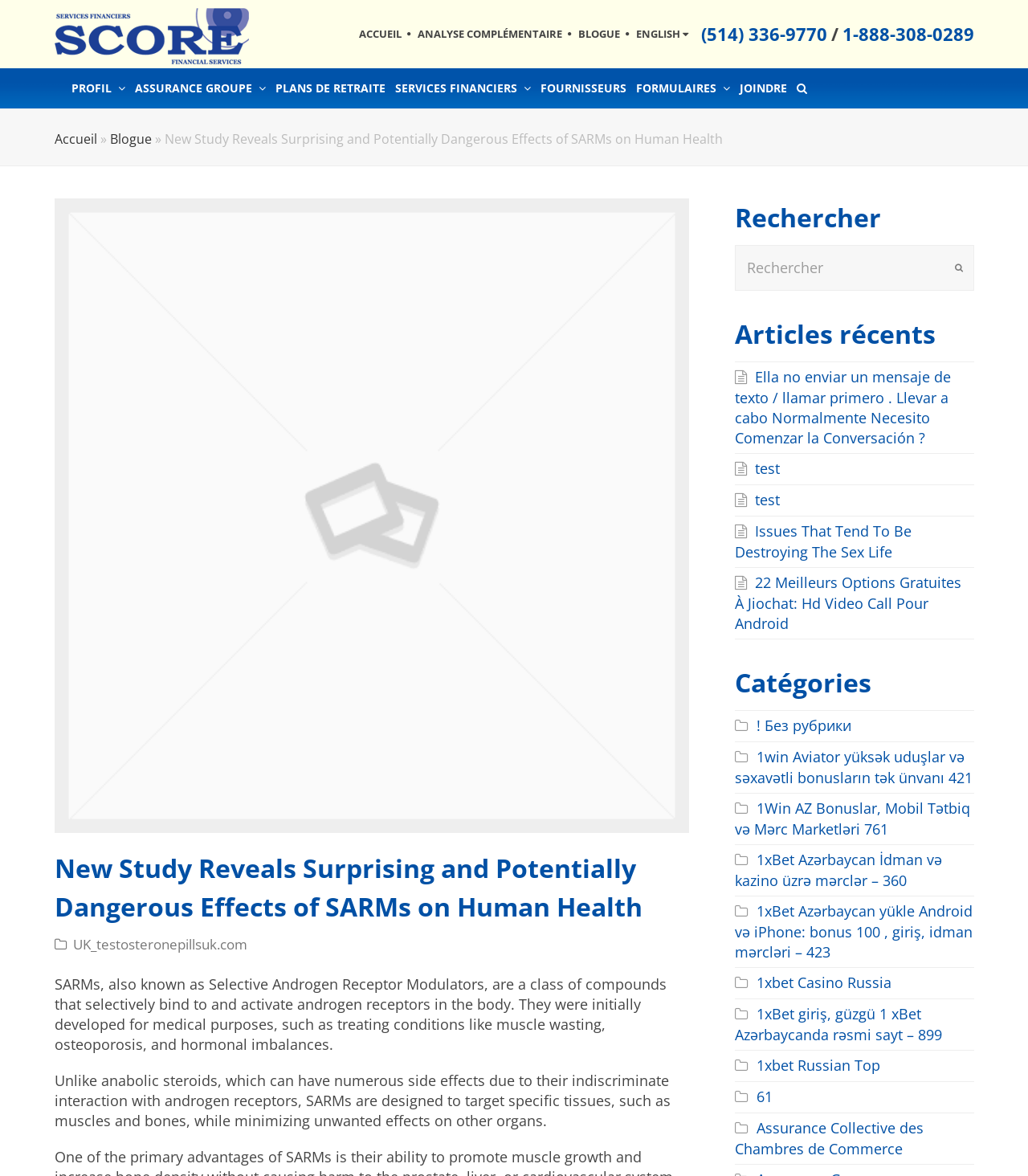What is the function of the search box?
Answer the question with detailed information derived from the image.

The search box is located near the top of the webpage, and it appears to be a search function for articles. The label 'Rechercher' suggests that users can input keywords to search for relevant articles on the webpage.